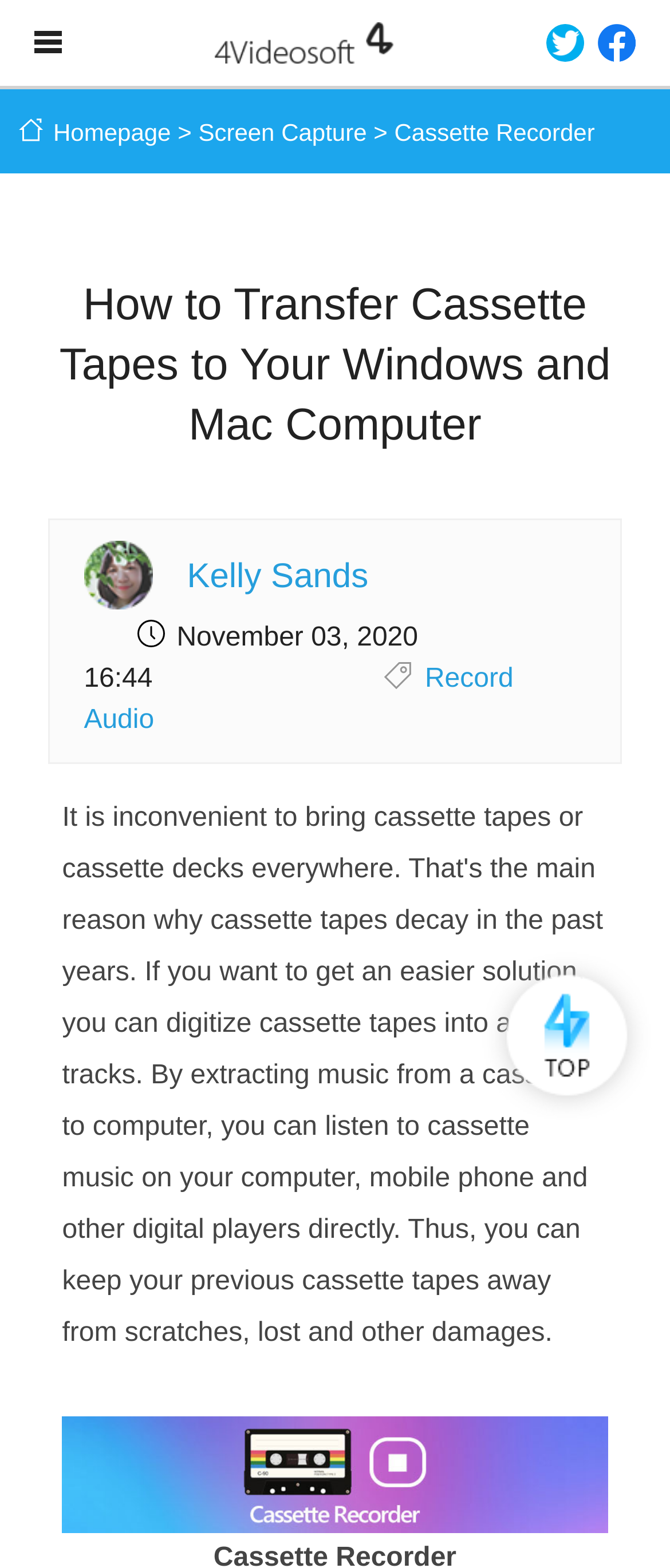Respond with a single word or phrase to the following question:
What is the author of the article?

Kelly Sands